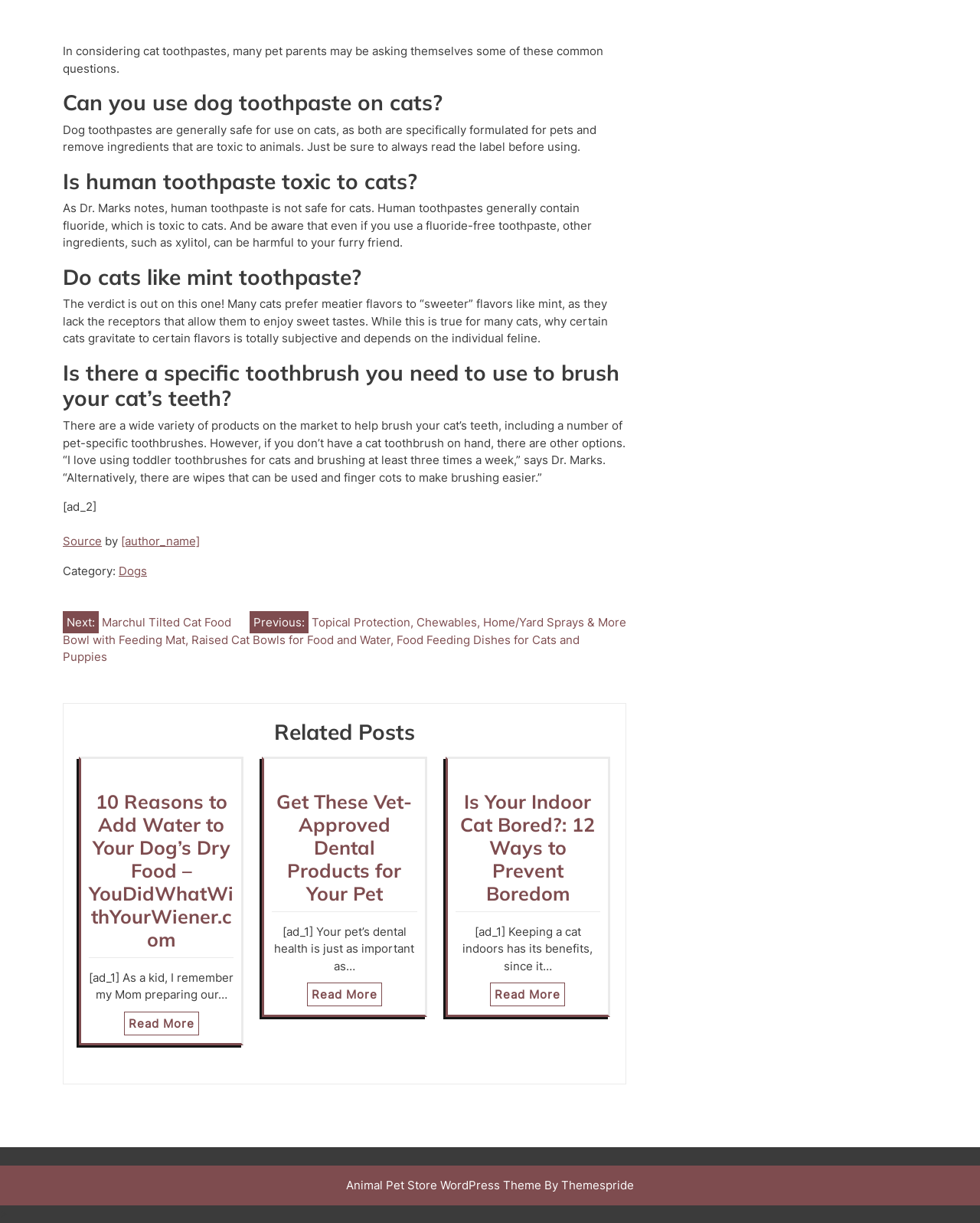Please specify the bounding box coordinates of the area that should be clicked to accomplish the following instruction: "Read the article 'Is Your Indoor Cat Bored?: 12 Ways to Prevent Boredom'". The coordinates should consist of four float numbers between 0 and 1, i.e., [left, top, right, bottom].

[0.47, 0.645, 0.607, 0.74]